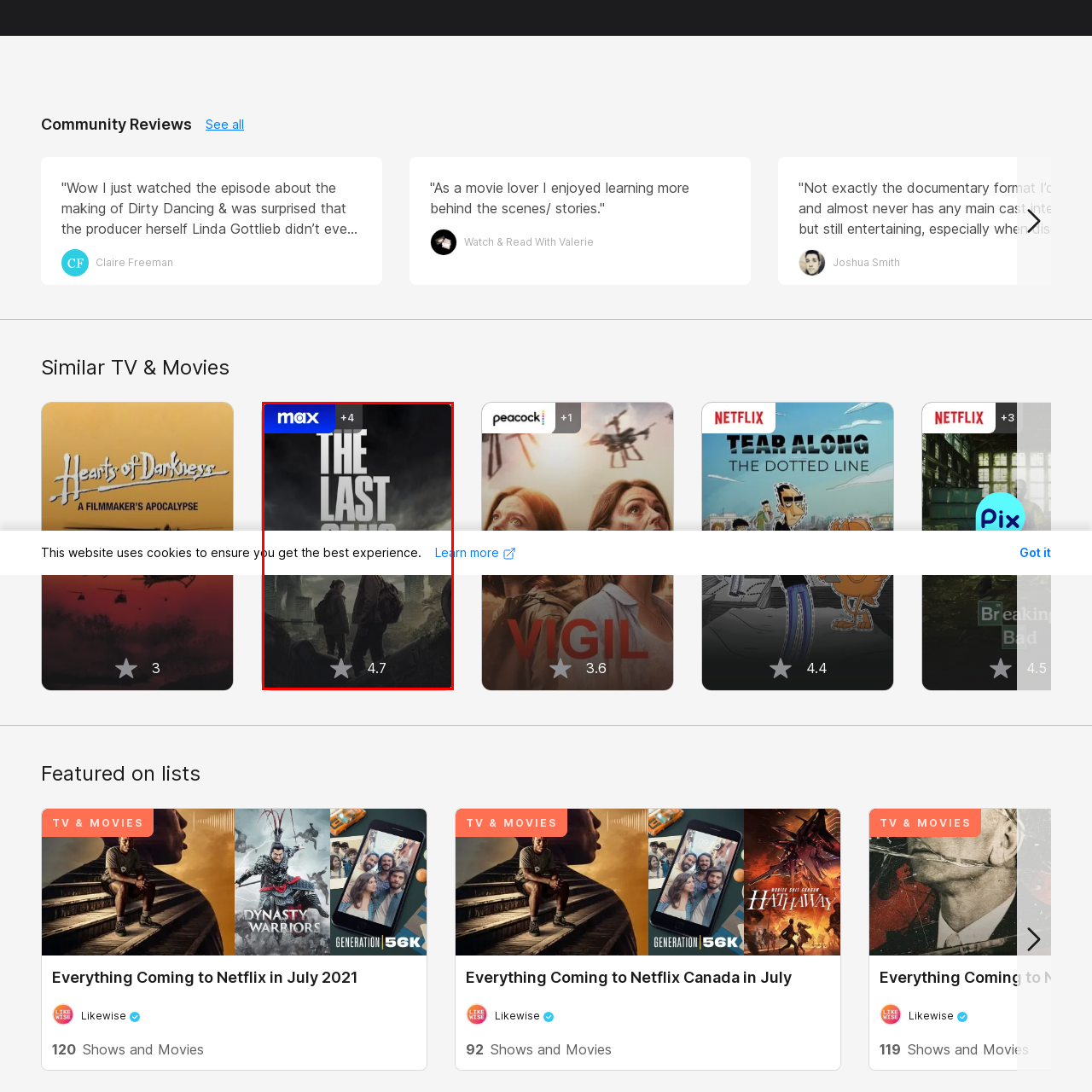Generate a comprehensive caption for the picture highlighted by the red outline.

The image showcases the promotional artwork for "The Last of Us," a popular series available on Max, indicated by the prominent logo displayed in the top left corner along with a "+4" designation. The dramatic backdrop features a post-apocalyptic landscape, emphasizing the series' intense themes. In the foreground, two characters are depicted, likely representing key figures from the narrative, standing amidst the remnants of a collapsed world. Below the artwork, a star rating of 4.7 suggests strong viewer approval, highlighting its acclaim among audiences.